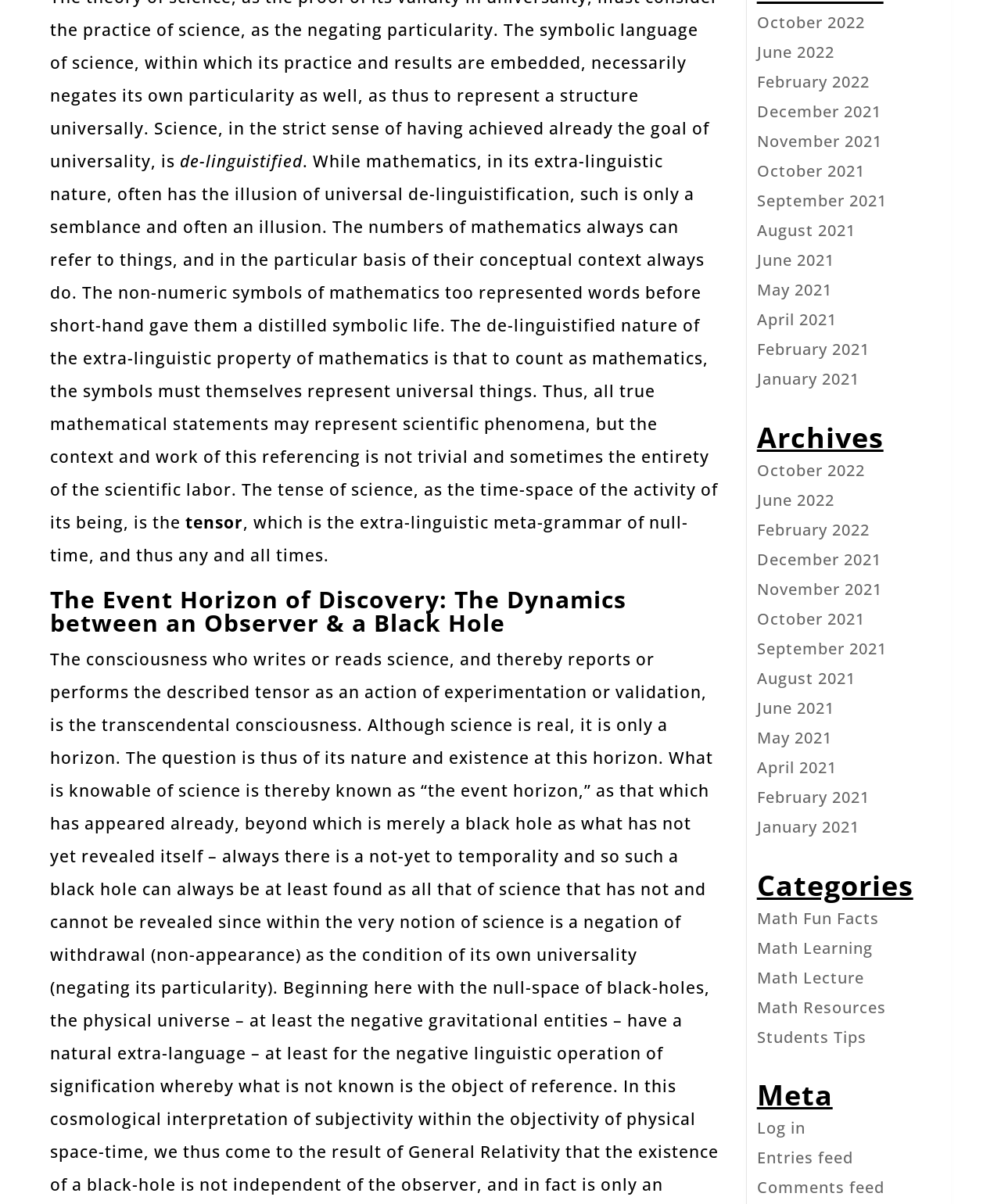Find the bounding box coordinates of the clickable area that will achieve the following instruction: "view archives".

[0.756, 0.352, 0.95, 0.382]